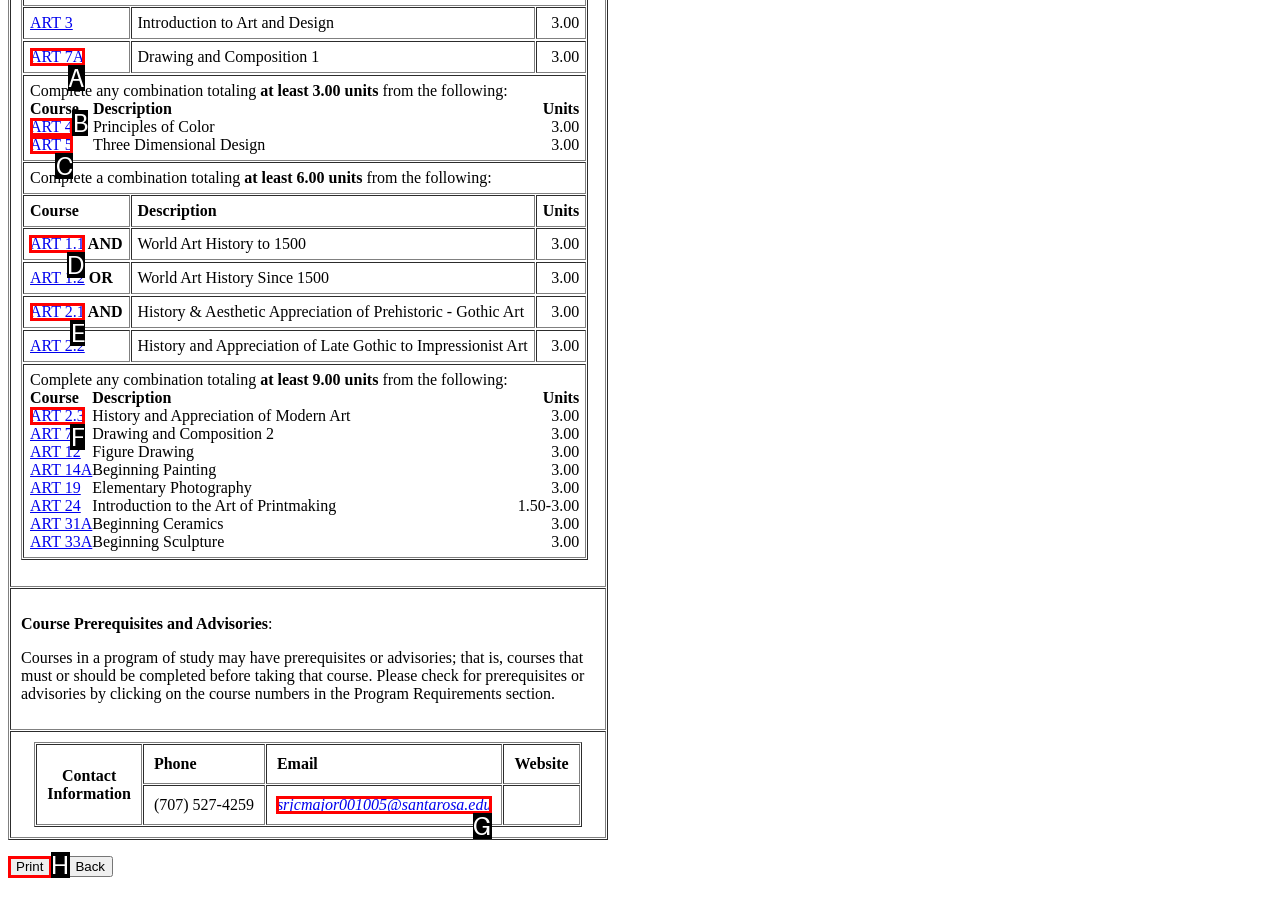Point out the UI element to be clicked for this instruction: Click on ART 1.1 link. Provide the answer as the letter of the chosen element.

D